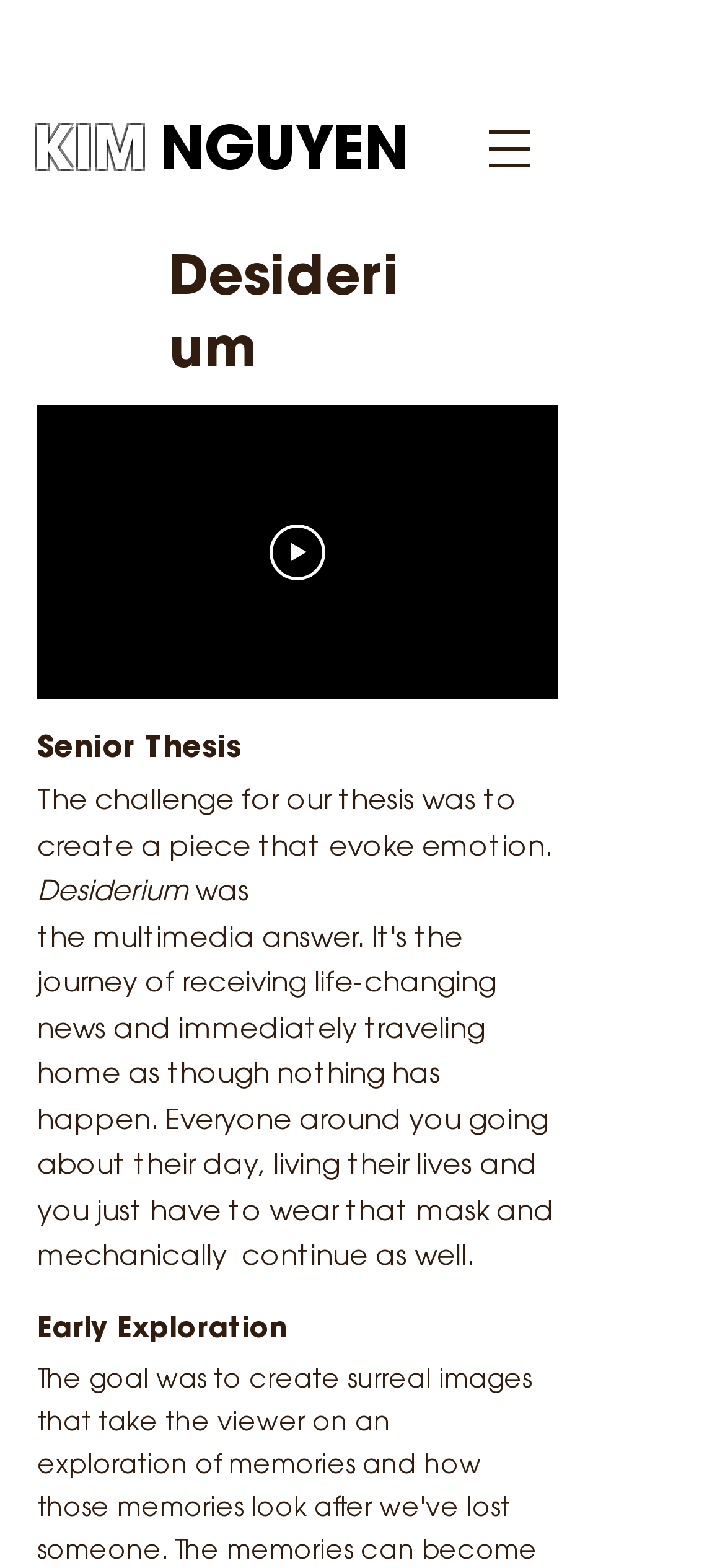What type of media is used in the thesis?
Analyze the image and provide a thorough answer to the question.

The static text 'Desiderium was the multimedia...' suggests that the thesis uses multimedia, which implies that it incorporates multiple forms of media such as video, images, and text.